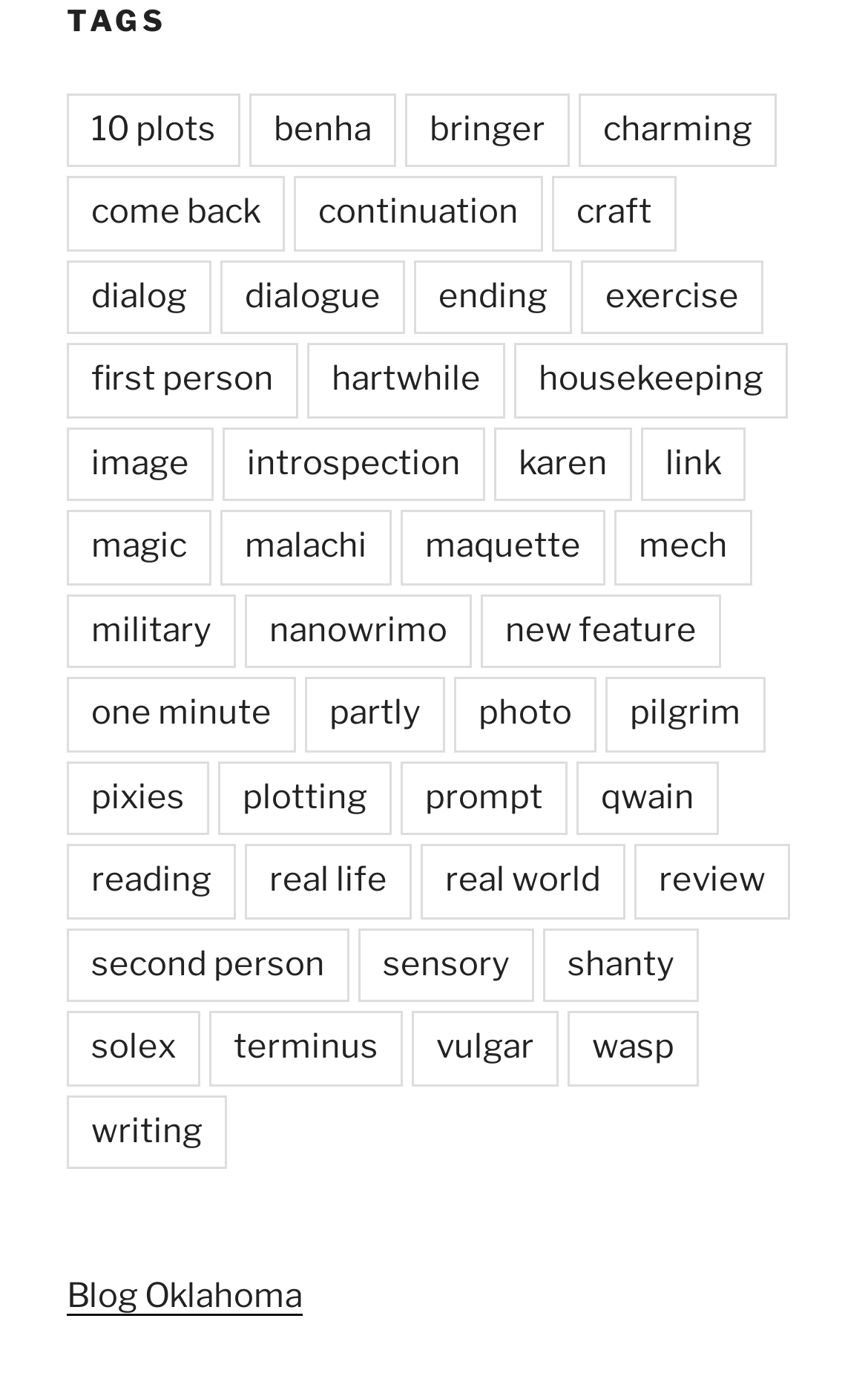How many links are on this webpage?
Answer with a single word or phrase, using the screenshot for reference.

381